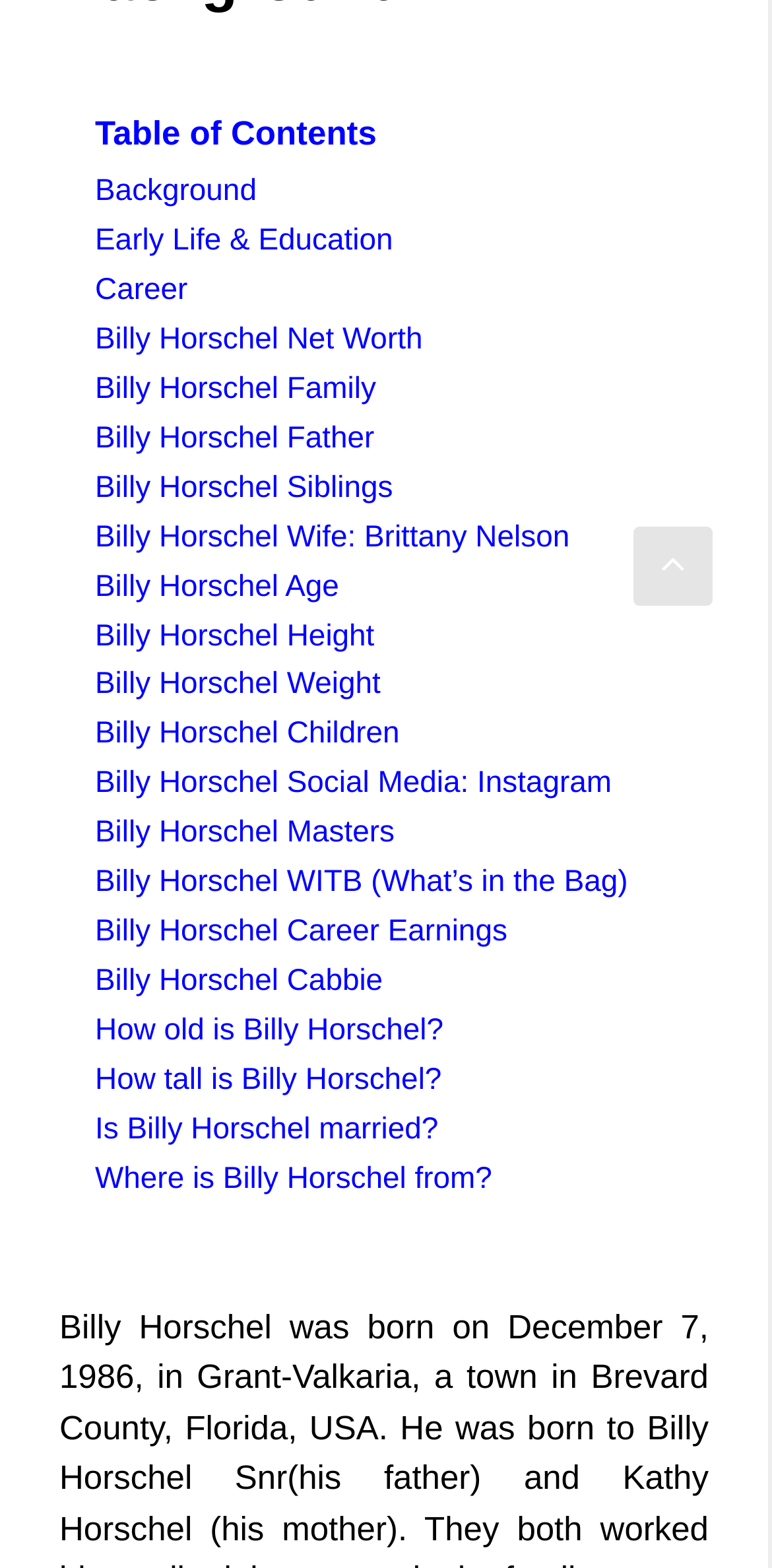Using the webpage screenshot, locate the HTML element that fits the following description and provide its bounding box: "Where is Billy Horschel from?".

[0.123, 0.741, 0.637, 0.762]